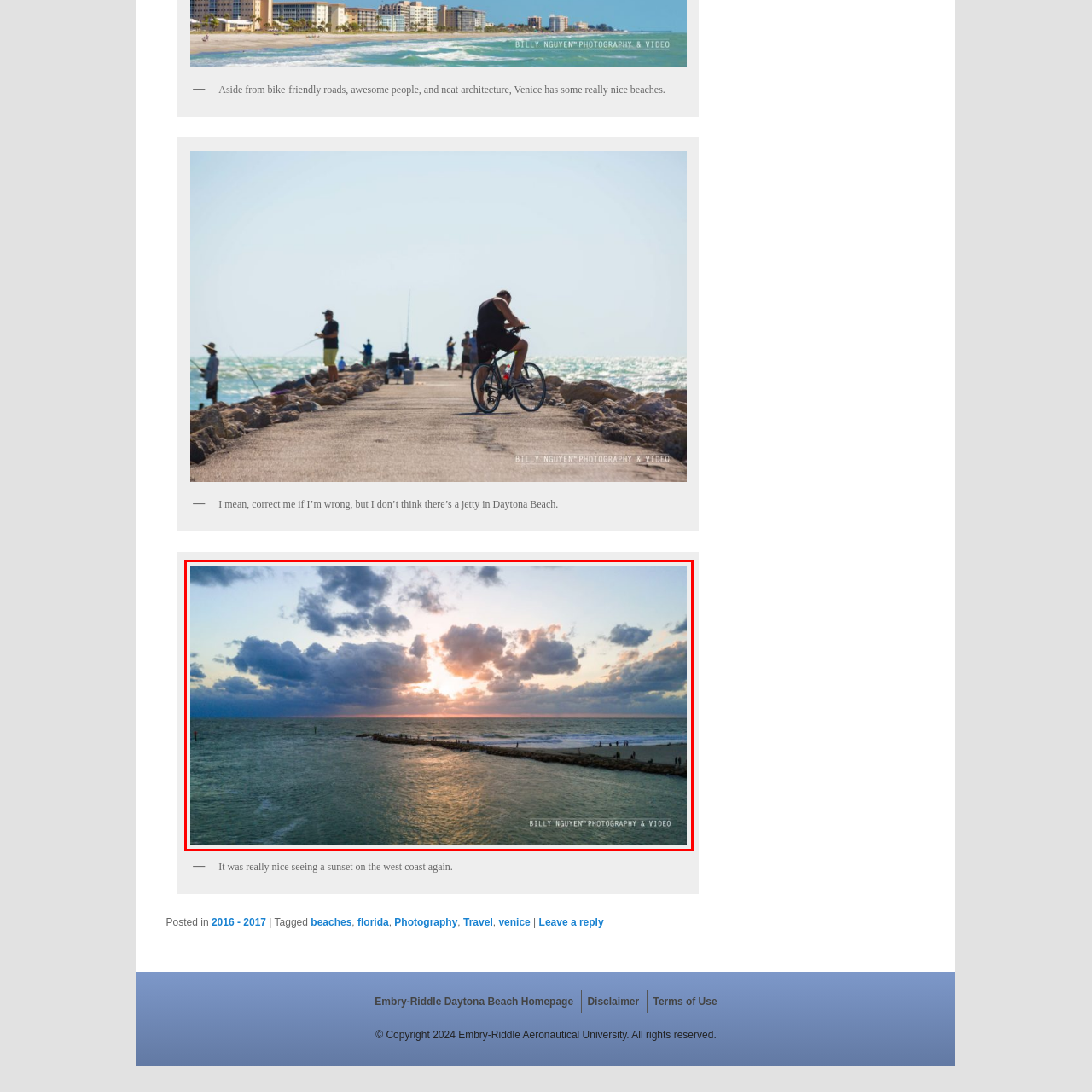Look closely at the image highlighted by the red bounding box and supply a detailed explanation in response to the following question: What is the color of the wispy clouds?

The caption describes the wispy clouds as being in shades of gray and pink, which frame the golden hue of the setting sun.